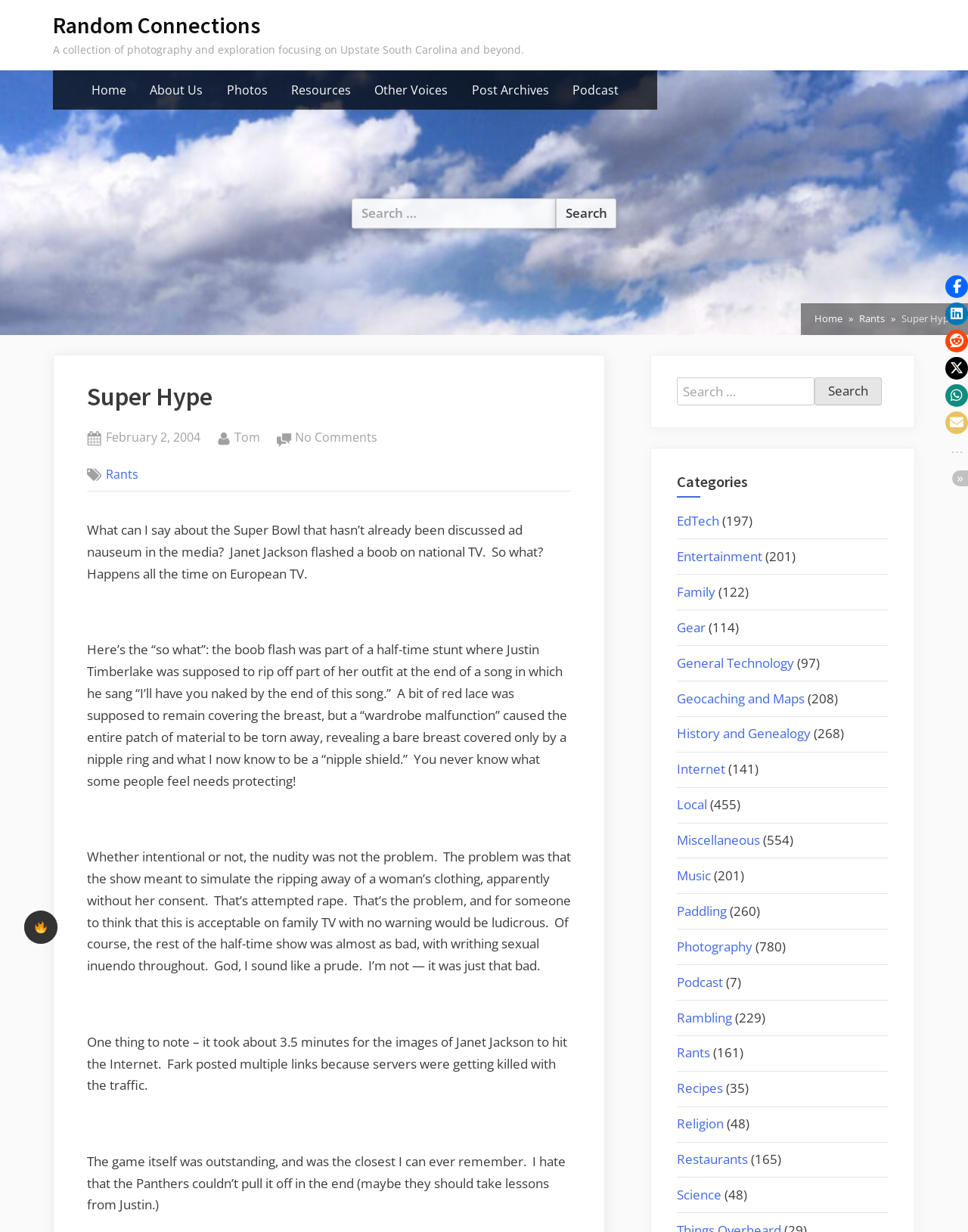Please identify the bounding box coordinates of the clickable region that I should interact with to perform the following instruction: "Share on Facebook". The coordinates should be expressed as four float numbers between 0 and 1, i.e., [left, top, right, bottom].

[0.977, 0.224, 1.0, 0.242]